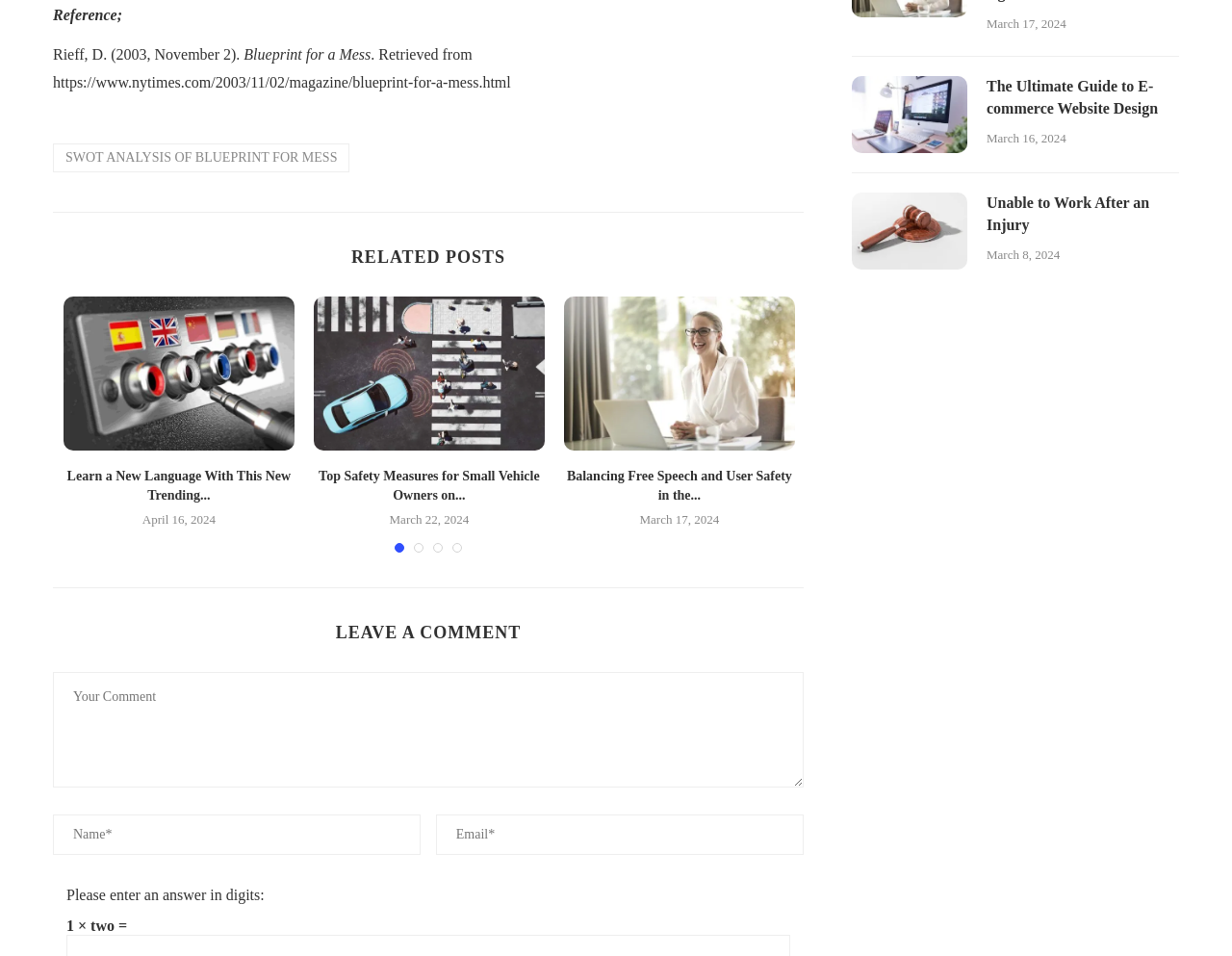Locate the bounding box coordinates of the clickable region necessary to complete the following instruction: "Enter a comment in the 'Your Comment' textbox". Provide the coordinates in the format of four float numbers between 0 and 1, i.e., [left, top, right, bottom].

[0.043, 0.703, 0.652, 0.824]